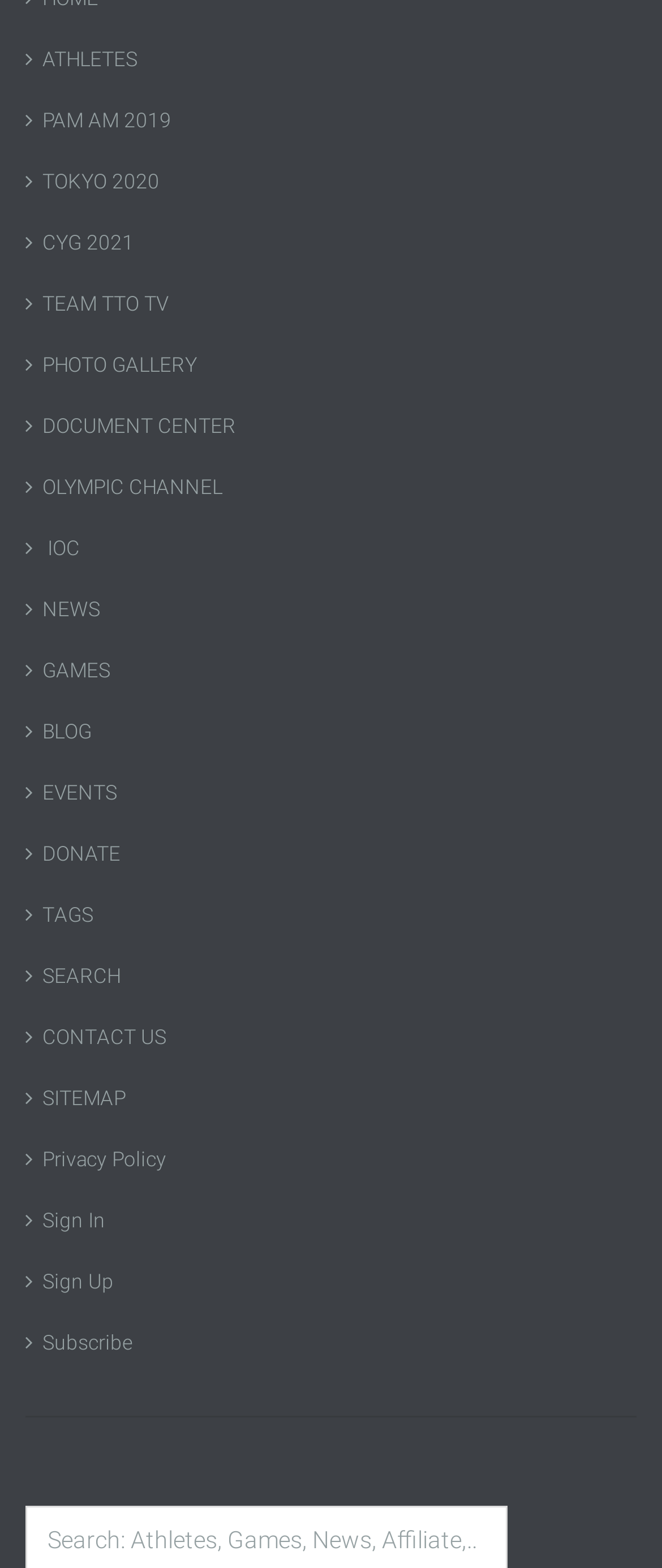Use a single word or phrase to answer the question: How many links are there on the webpage?

21